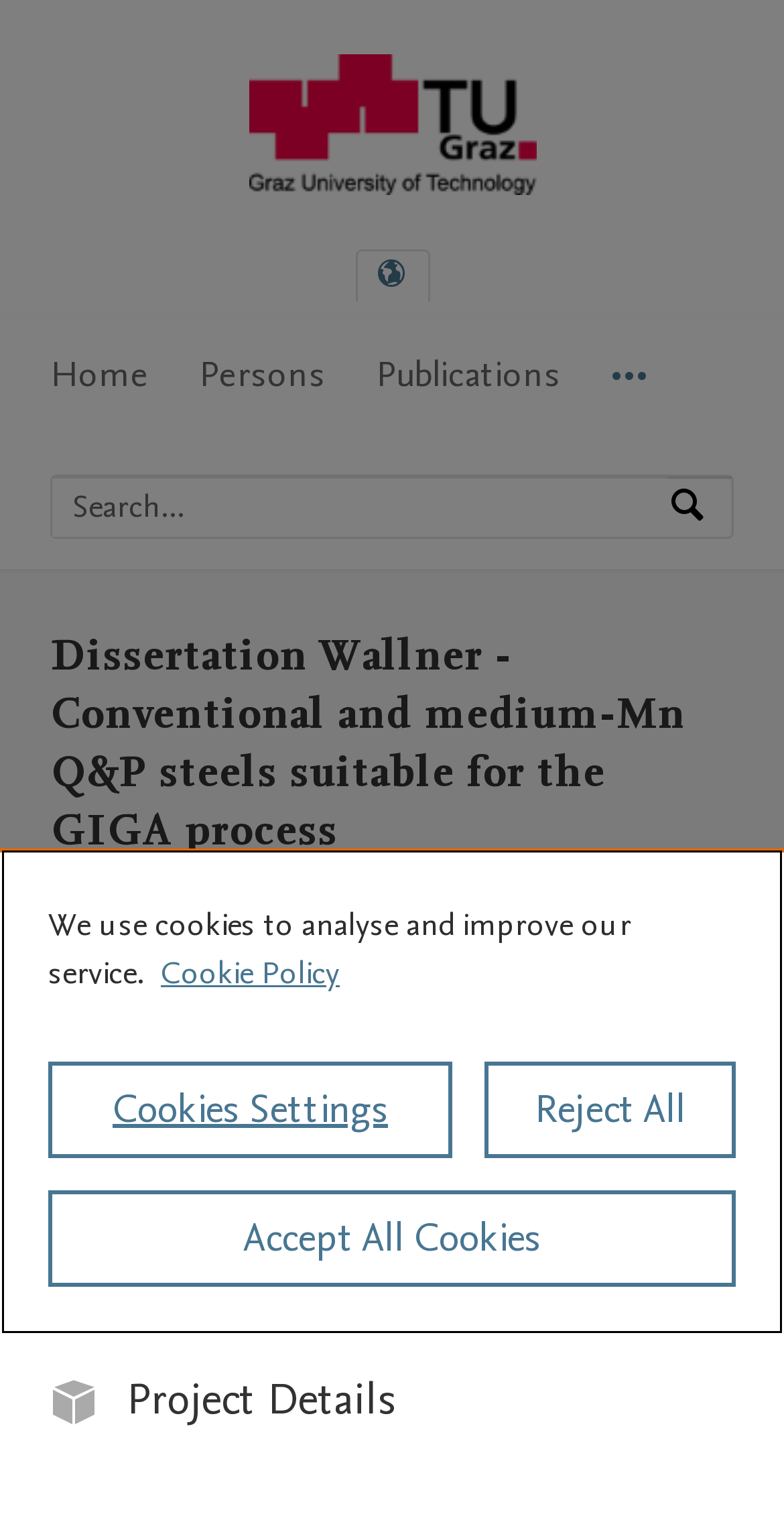Find the bounding box coordinates of the clickable region needed to perform the following instruction: "View project details". The coordinates should be provided as four float numbers between 0 and 1, i.e., [left, top, right, bottom].

[0.064, 0.905, 0.91, 0.949]